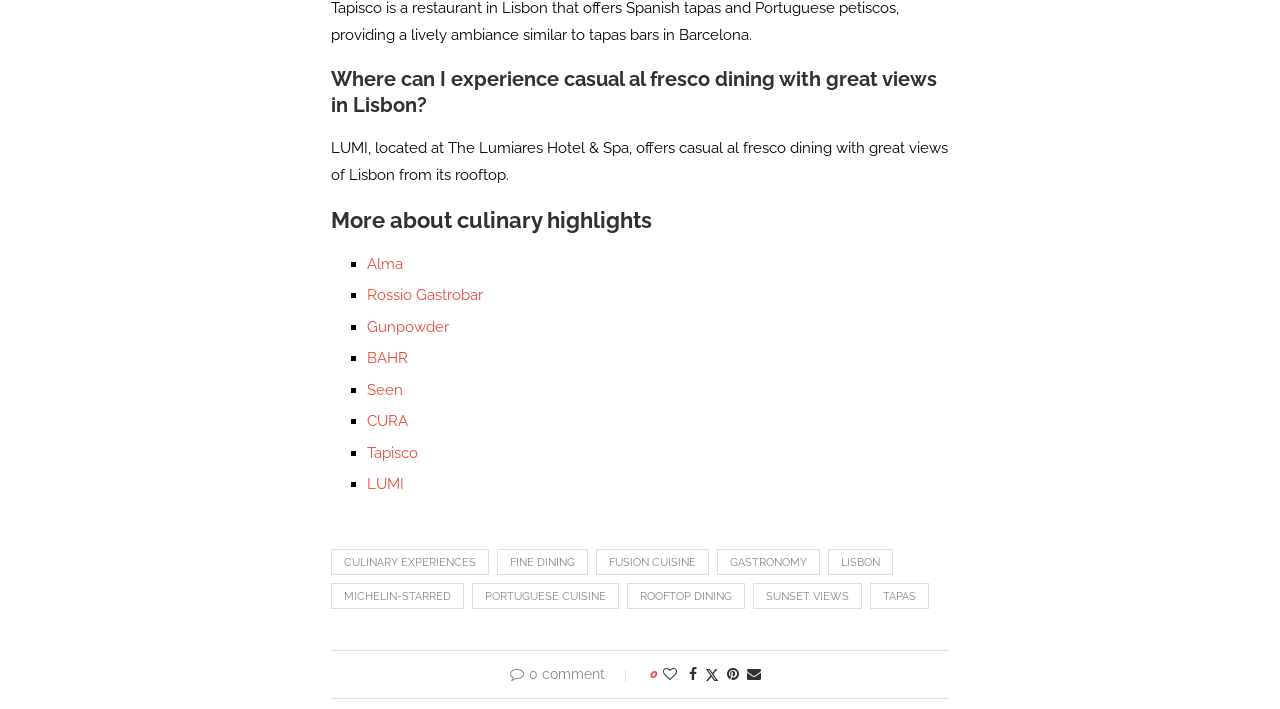Locate the bounding box coordinates of the area you need to click to fulfill this instruction: 'Click on 'Alma' to learn more about the culinary highlight'. The coordinates must be in the form of four float numbers ranging from 0 to 1: [left, top, right, bottom].

[0.287, 0.36, 0.315, 0.385]